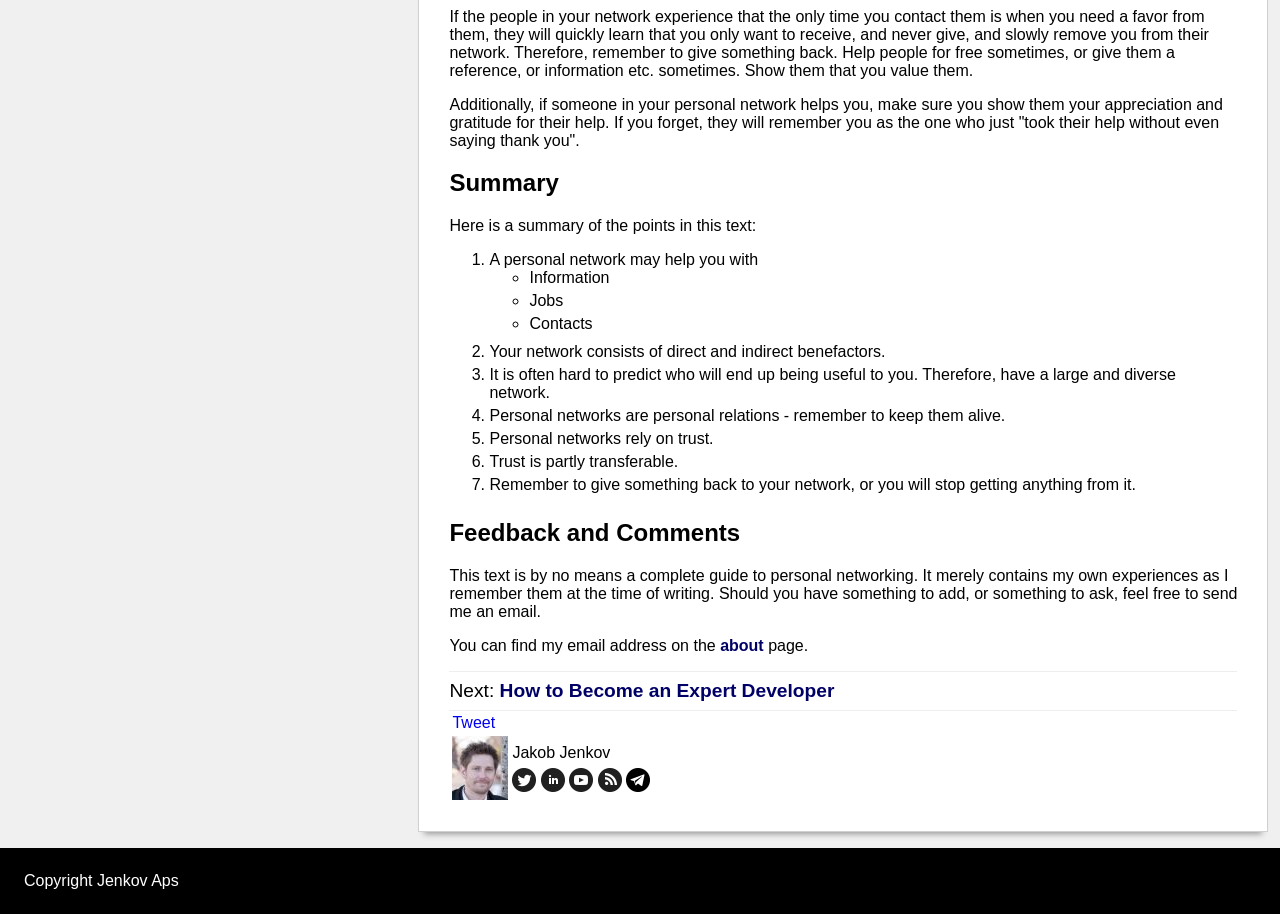Please indicate the bounding box coordinates of the element's region to be clicked to achieve the instruction: "Click the 'Follow on Twitter' link". Provide the coordinates as four float numbers between 0 and 1, i.e., [left, top, right, bottom].

[0.4, 0.851, 0.419, 0.87]